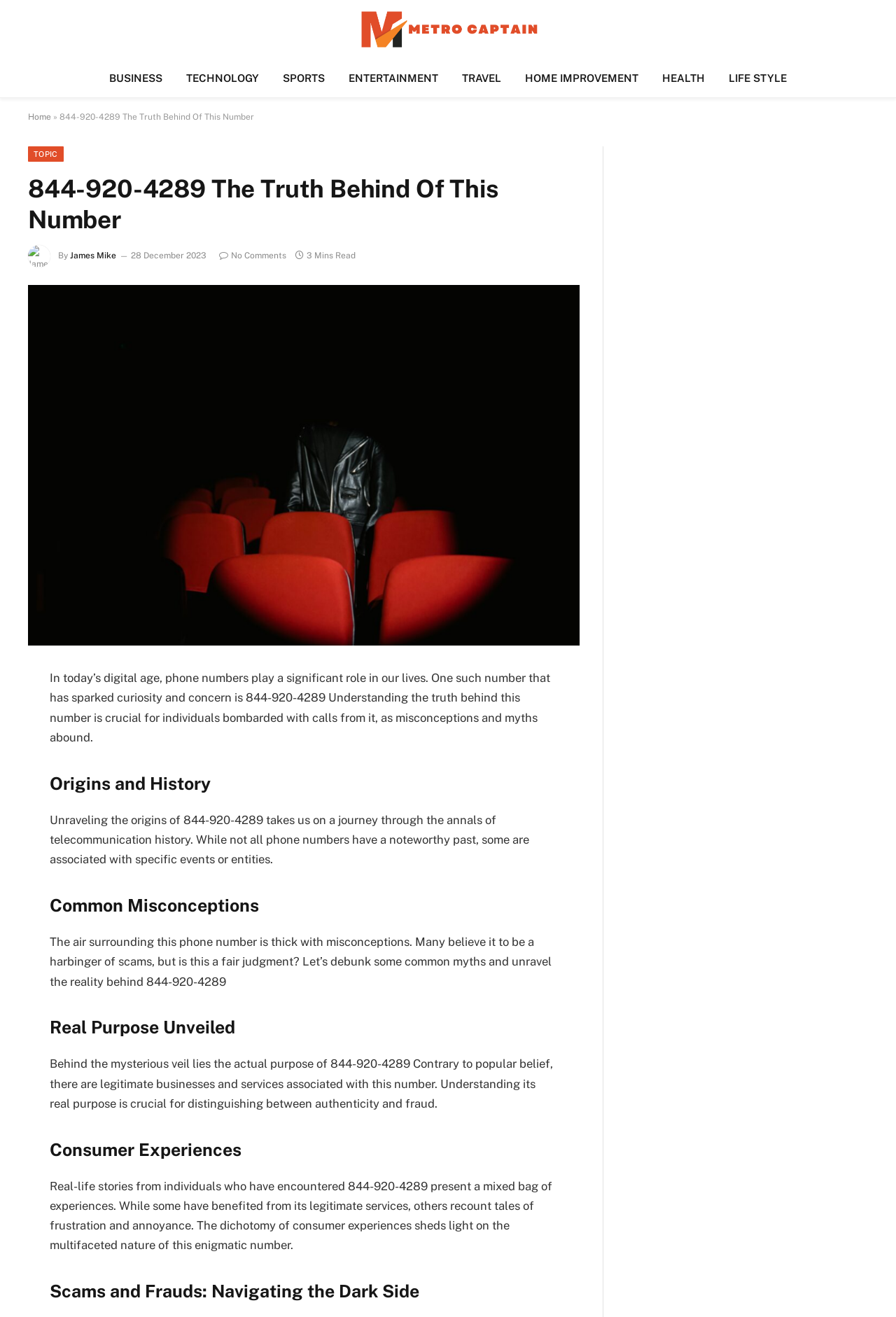Find the bounding box coordinates corresponding to the UI element with the description: "title="Metro Captain"". The coordinates should be formatted as [left, top, right, bottom], with values as floats between 0 and 1.

[0.305, 0.0, 0.695, 0.045]